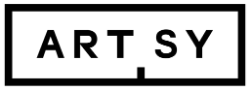Please provide a one-word or short phrase answer to the question:
What is the focus of the platform?

Art